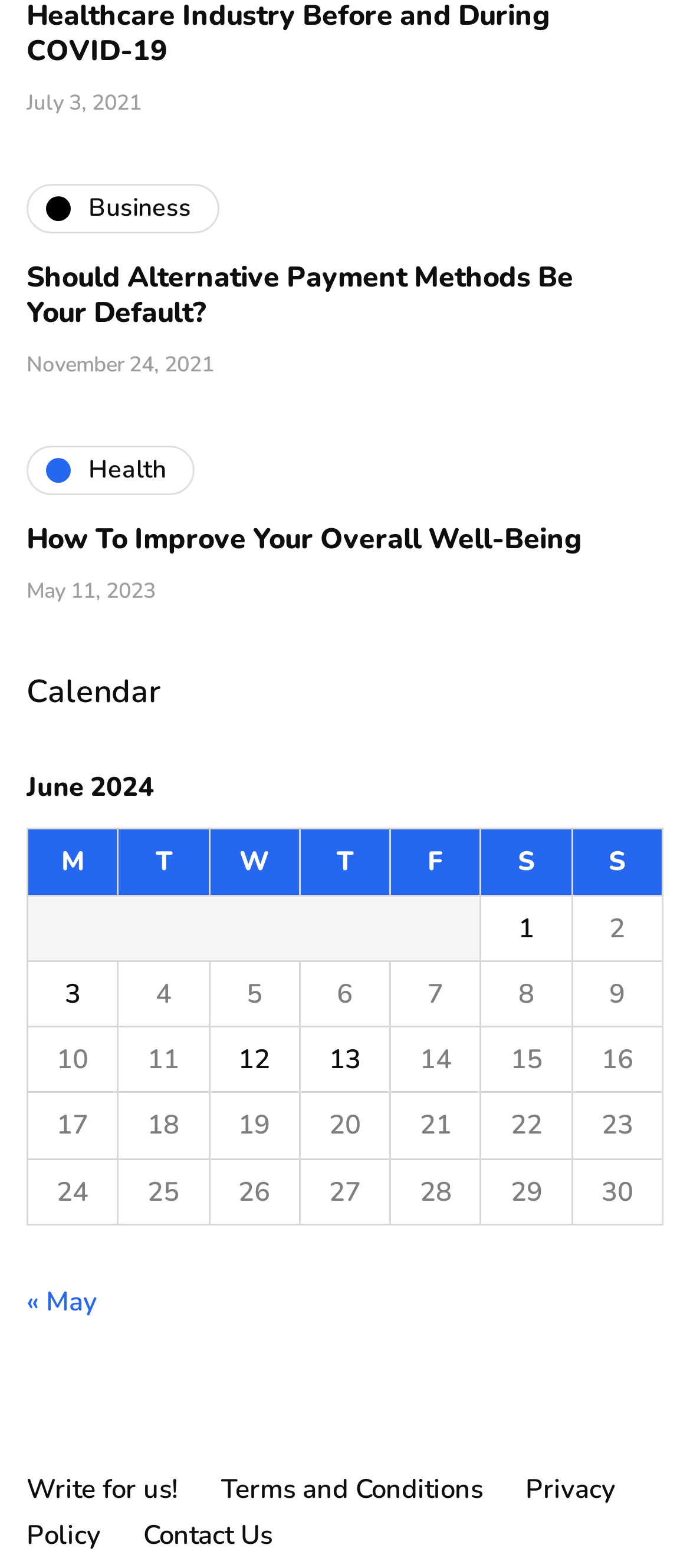Determine the bounding box coordinates of the clickable element to complete this instruction: "Read about how to improve your overall well-being". Provide the coordinates in the format of four float numbers between 0 and 1, [left, top, right, bottom].

[0.038, 0.331, 0.844, 0.356]